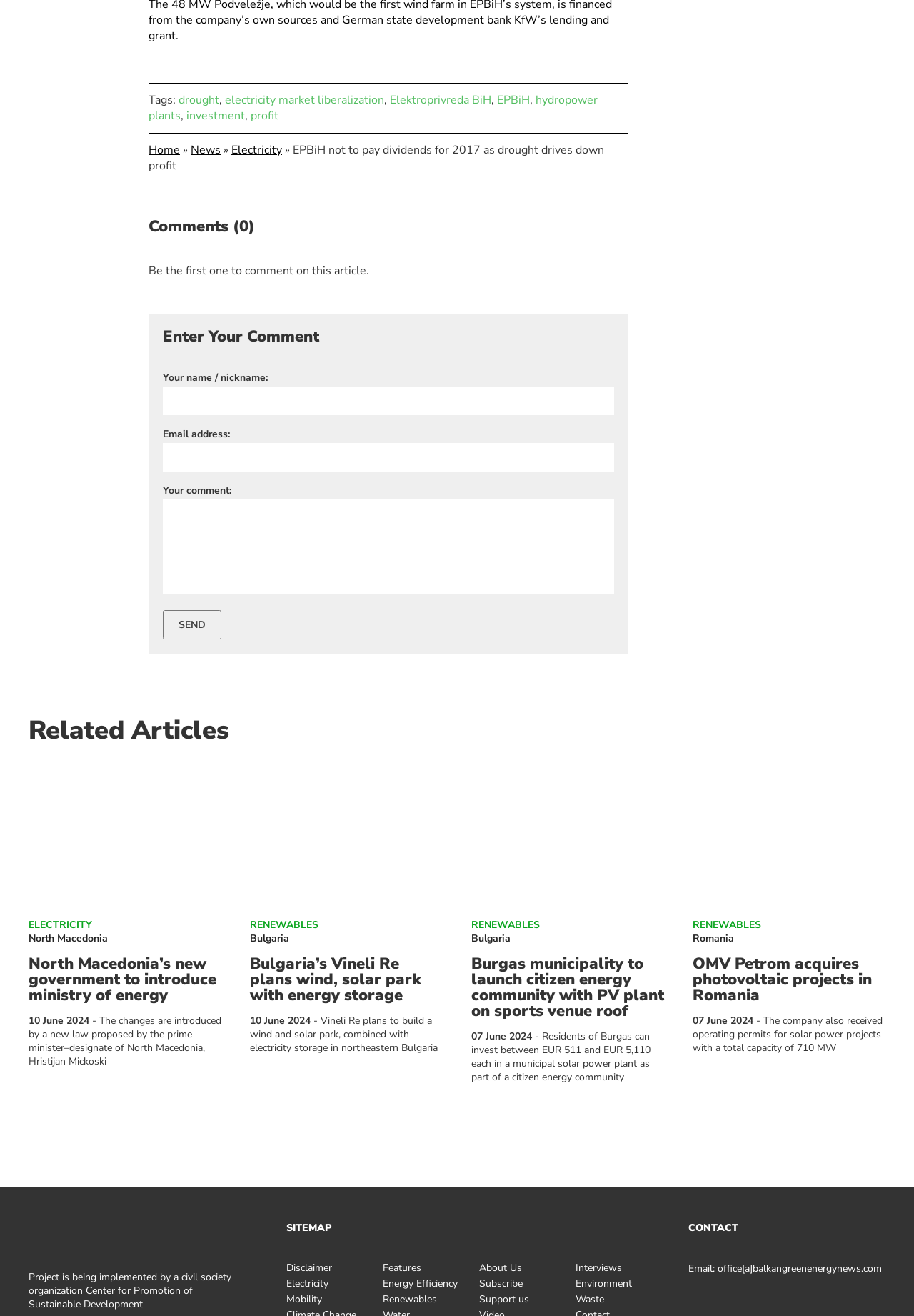What type of energy is mentioned in the article?
Give a comprehensive and detailed explanation for the question.

The type of energy mentioned in the article can be determined by looking at the text. The article mentions 'hydropower plants', which suggests that the type of energy being referred to is hydropower.